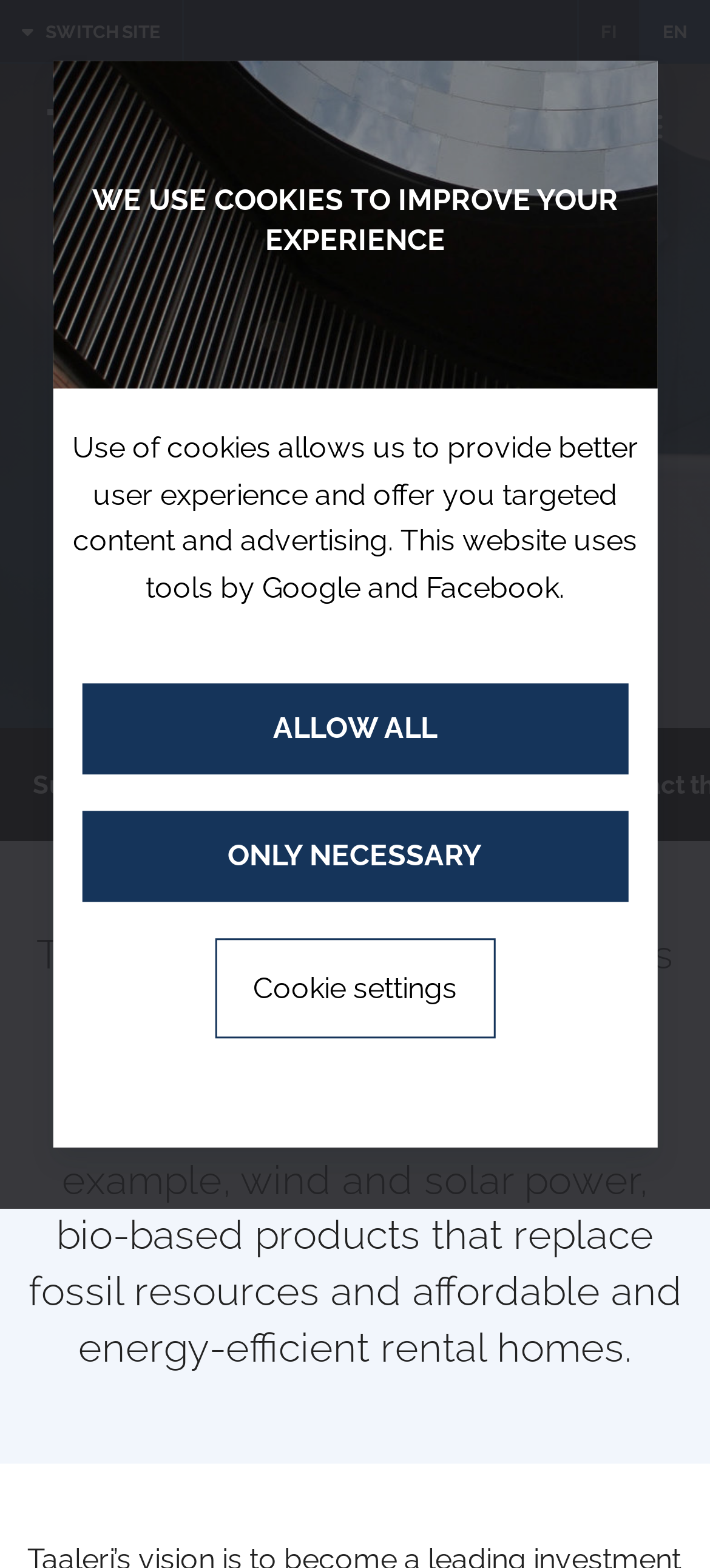Please determine the bounding box of the UI element that matches this description: Sustainability. The coordinates should be given as (top-left x, top-left y, bottom-right x, bottom-right y), with all values between 0 and 1.

[0.698, 0.404, 0.87, 0.419]